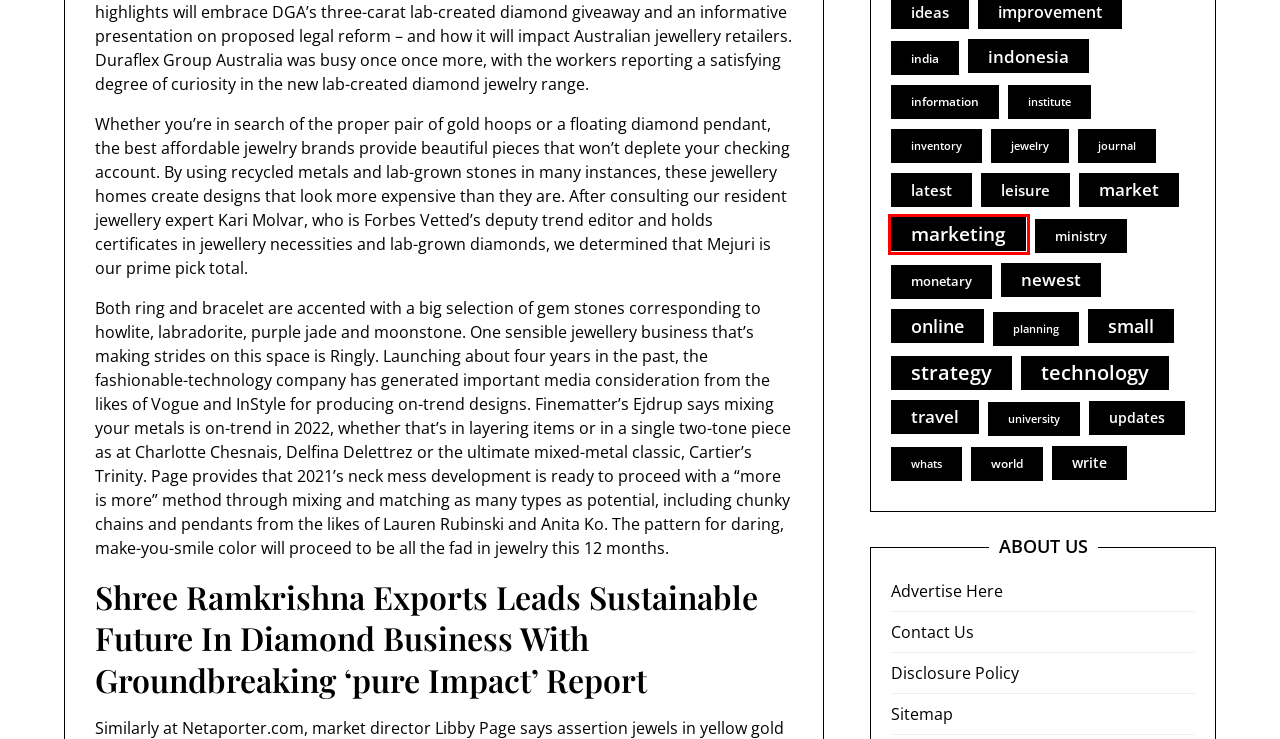You have a screenshot of a webpage where a red bounding box highlights a specific UI element. Identify the description that best matches the resulting webpage after the highlighted element is clicked. The choices are:
A. small – TheRubys
B. marketing – TheRubys
C. latest – TheRubys
D. updates – TheRubys
E. planning – TheRubys
F. market – TheRubys
G. inventory – TheRubys
H. journal – TheRubys

B